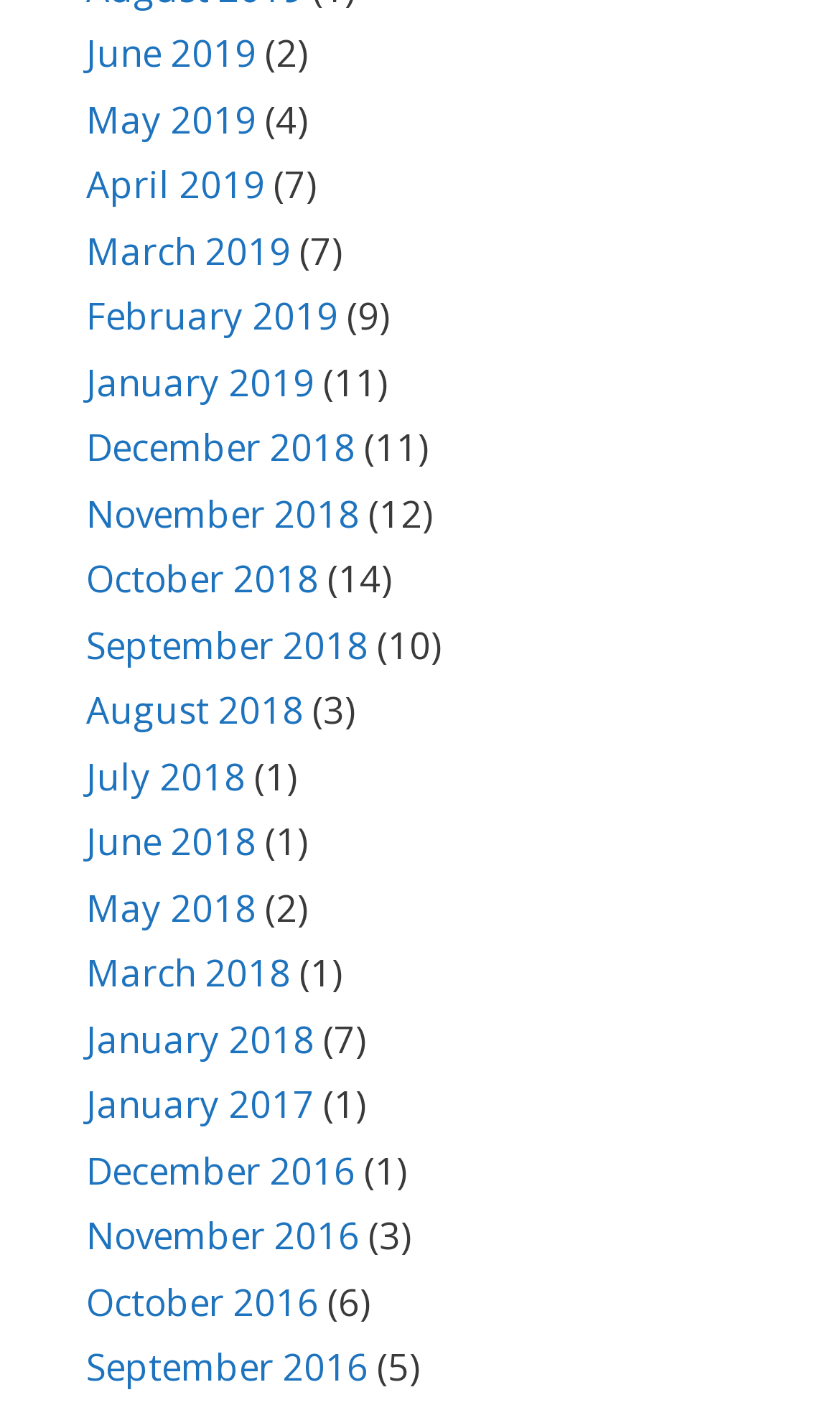What is the month with the most links?
Give a detailed response to the question by analyzing the screenshot.

After examining the list of links, I found that the month with the most links is January, with a total of 2 links: January 2019 and January 2018.